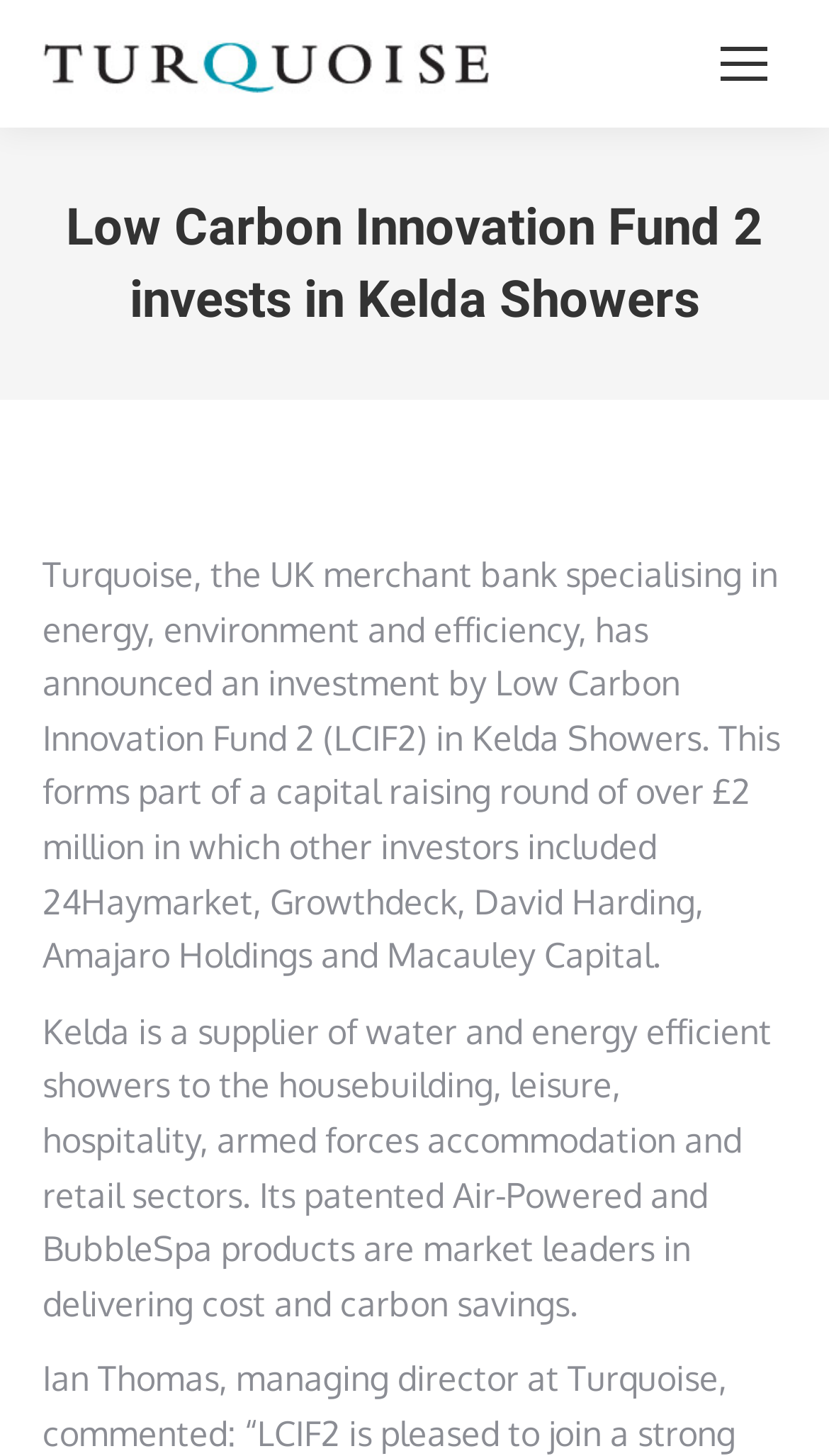What is the name of the fund that invested in Kelda Showers?
Using the image as a reference, answer the question in detail.

The answer can be found in the first paragraph of the webpage, where it is mentioned that 'Low Carbon Innovation Fund 2 (LCIF2) in Kelda Showers.'